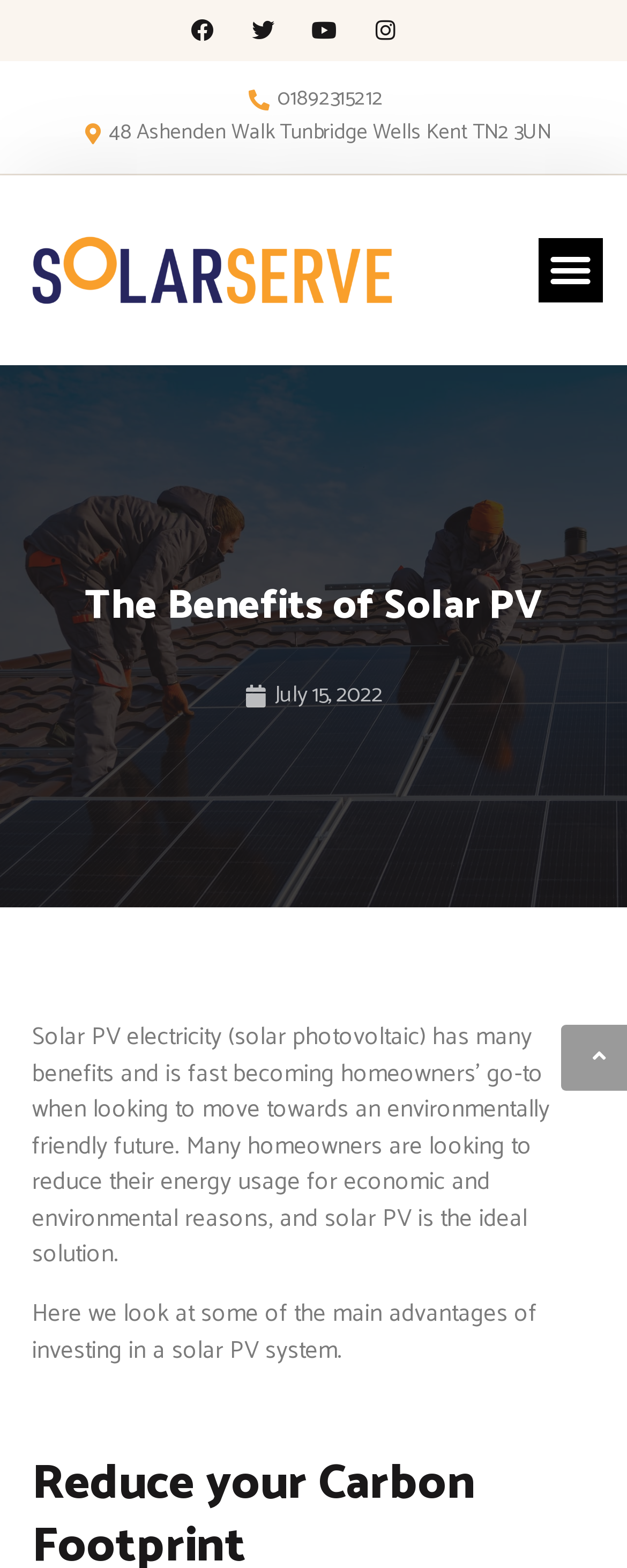Given the content of the image, can you provide a detailed answer to the question?
What is the purpose of the button on the webpage?

I found the purpose of the button by looking at the button element with the text 'Menu Toggle' and bounding box coordinates [0.858, 0.151, 0.962, 0.193], and inferred that it is used to toggle a menu.